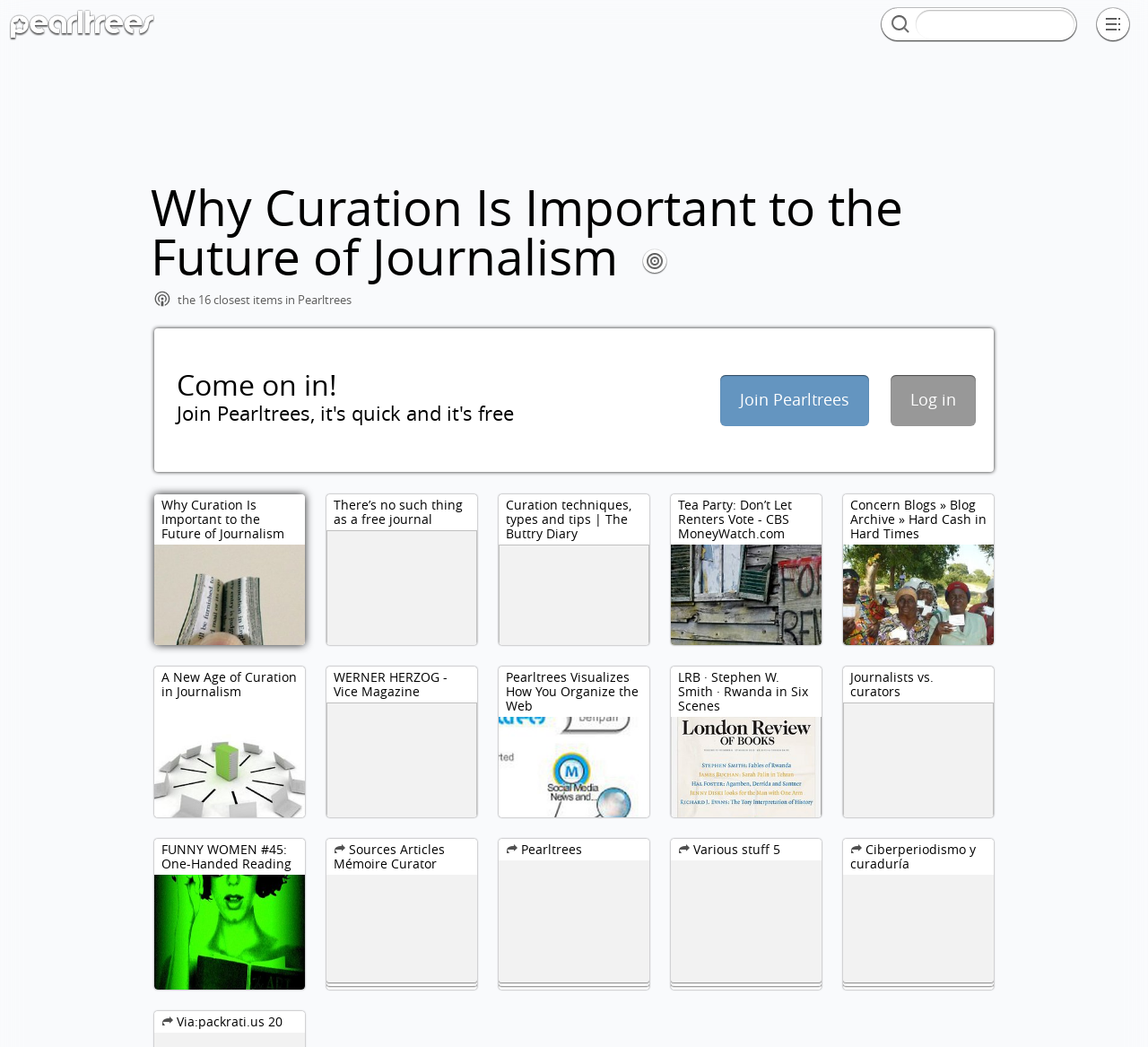How many articles are listed on this webpage?
Using the visual information, reply with a single word or short phrase.

12